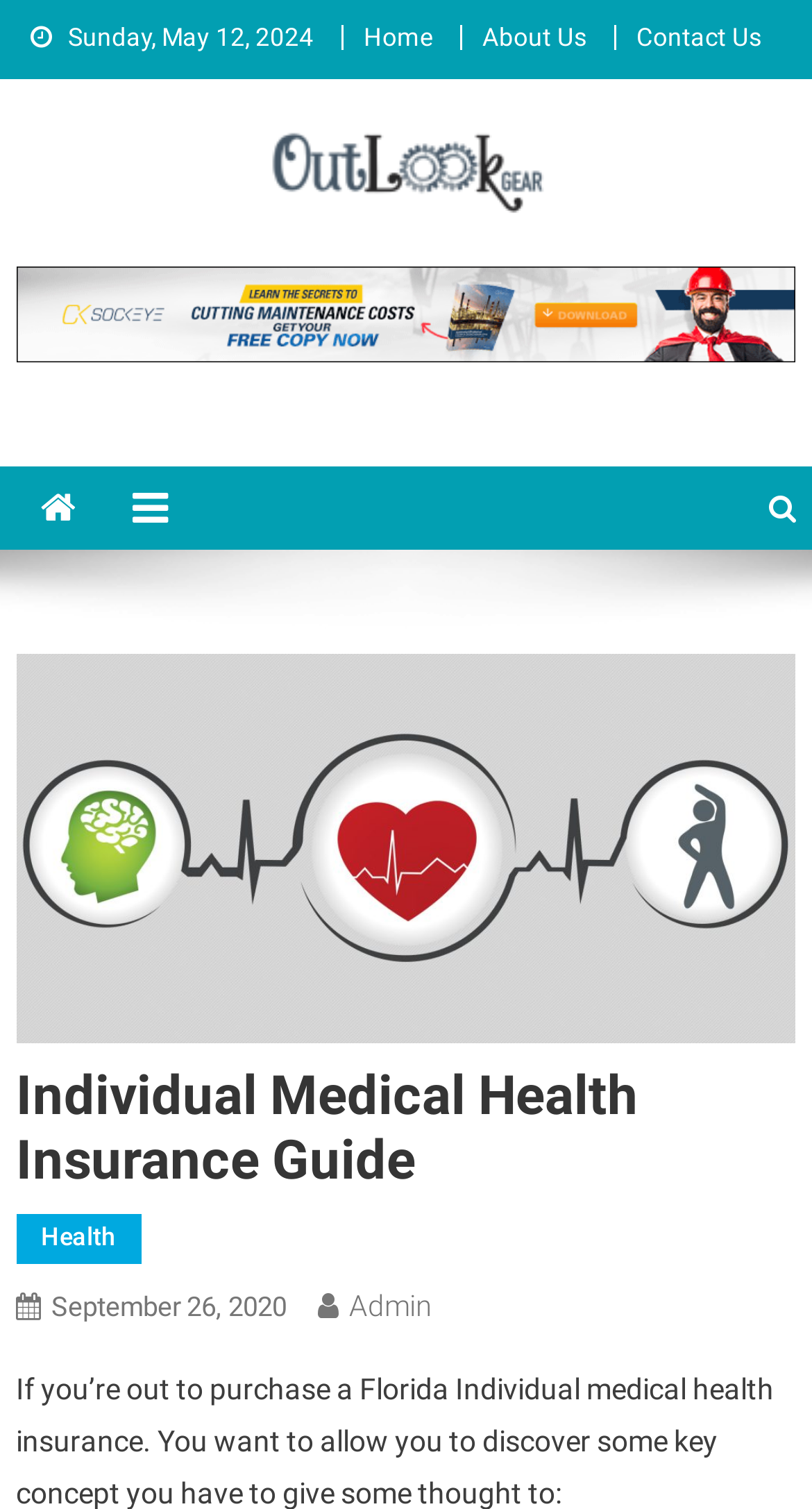Present a detailed account of what is displayed on the webpage.

The webpage is an individual medical health insurance guide provided by Out Look Gear. At the top left, there is a date displayed as "Sunday, May 12, 2024". Next to the date, there are three links: "Home", "About Us", and "Contact Us", which are aligned horizontally. 

Below the date and links, there is a logo of Out Look Gear, which is an image, accompanied by a link with the same name. To the right of the logo, there is a text "General Blog". 

On the top right, there are three icons represented as "\uf015", "\uf0c9", and "\uf002", which are likely social media links. 

The main content of the webpage is headed by "Individual Medical Health Insurance Guide", which is a prominent heading. Below the heading, there are two links: "Health" and "September 26, 2020", which is also a time element. Next to the time element, there is a link "Admin".